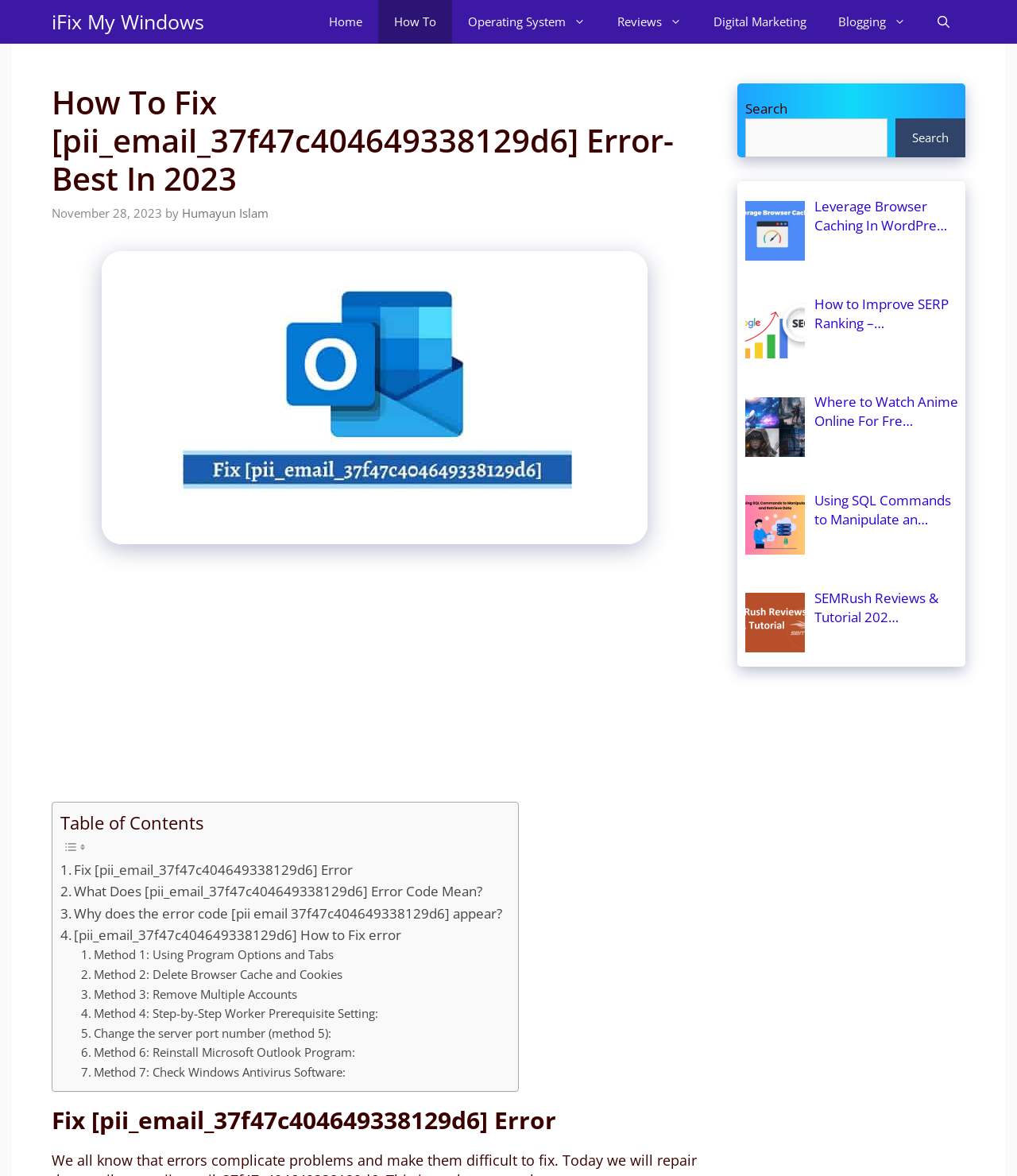Find the bounding box coordinates of the clickable area required to complete the following action: "Click on the 'Home' link".

[0.308, 0.0, 0.372, 0.037]